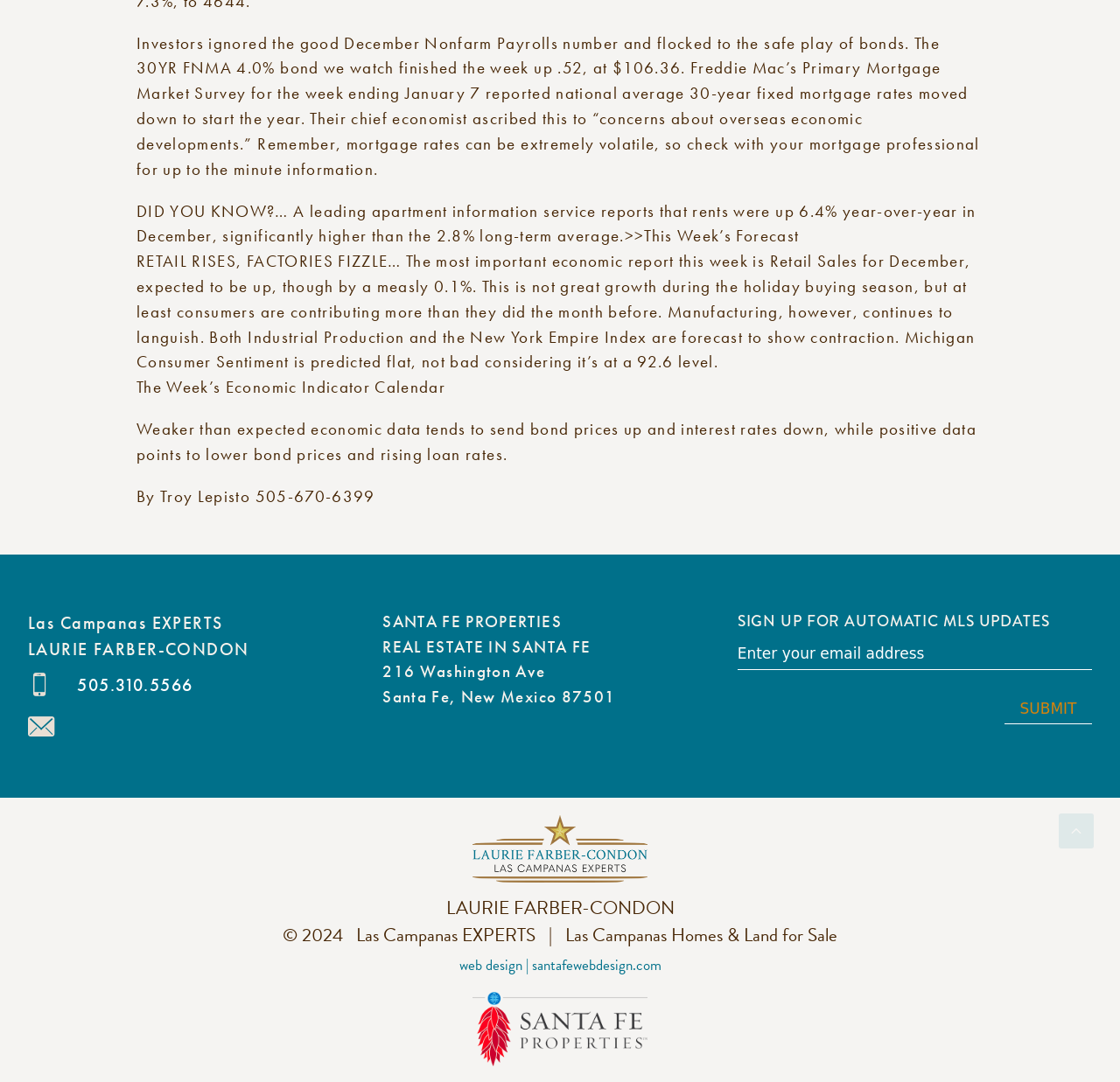What is the current 30-year fixed mortgage rate?
Please provide a detailed and thorough answer to the question.

The webpage mentions that Freddie Mac's Primary Mortgage Market Survey reported national average 30-year fixed mortgage rates moved down to start the year, but it does not provide the current rate. It suggests checking with a mortgage professional for up-to-the-minute information.